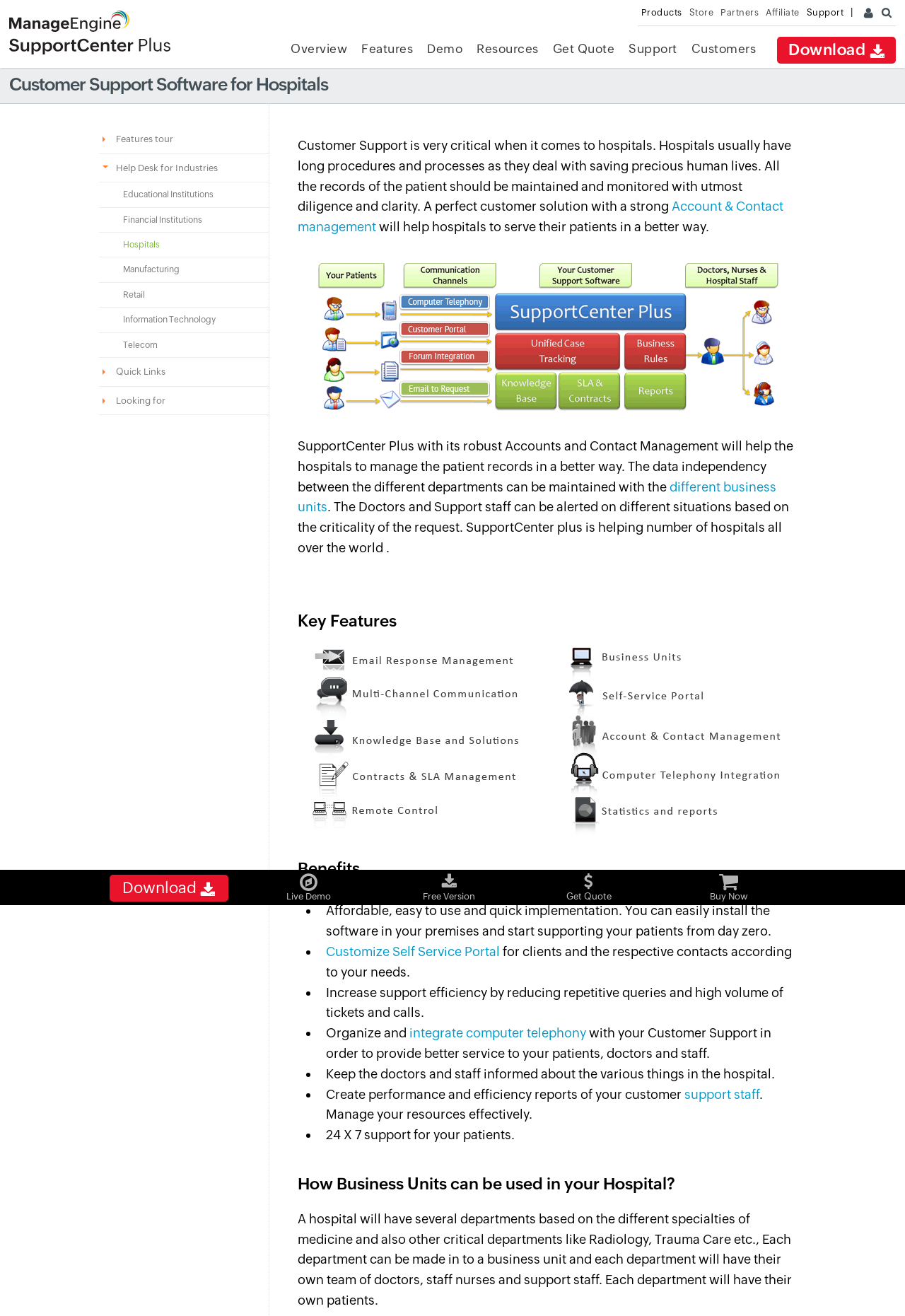Determine the bounding box coordinates (top-left x, top-left y, bottom-right x, bottom-right y) of the UI element described in the following text: Financial Institutions

[0.136, 0.163, 0.223, 0.171]